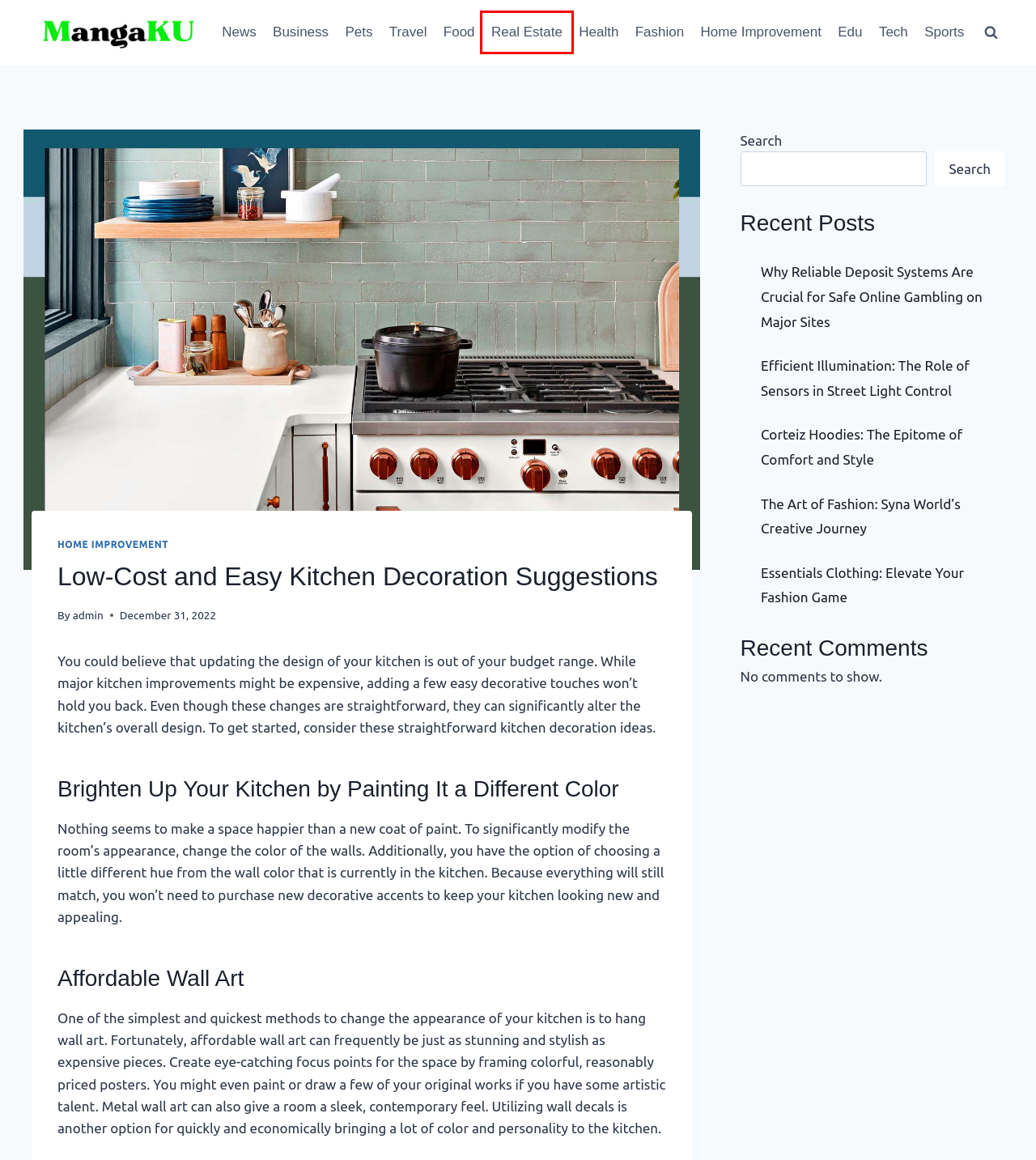Review the screenshot of a webpage containing a red bounding box around an element. Select the description that best matches the new webpage after clicking the highlighted element. The options are:
A. Efficient Illumination: The Role of Sensors in Street Light Control
B. Tech
C. Home Improvement Archives | My Blog
D. Real Estate Archives | My Blog
E. Corteiz Hoodies: The Epitome of Comfort and Style
F. Education Archives | My Blog
G. Travel Archives | My Blog
H. Food Archives | My Blog

D